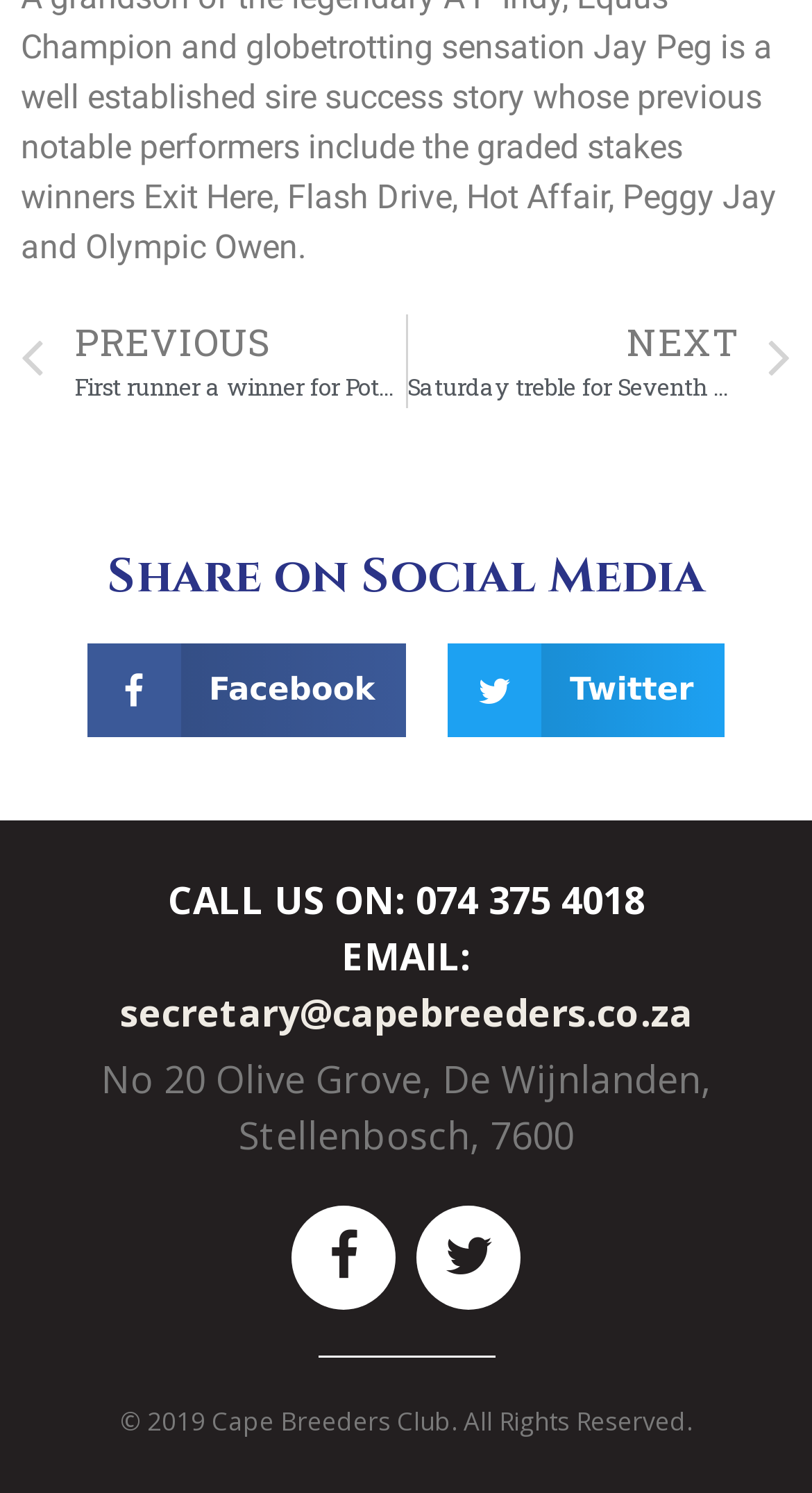Respond with a single word or phrase to the following question:
What is the phone number to call?

074 375 4018